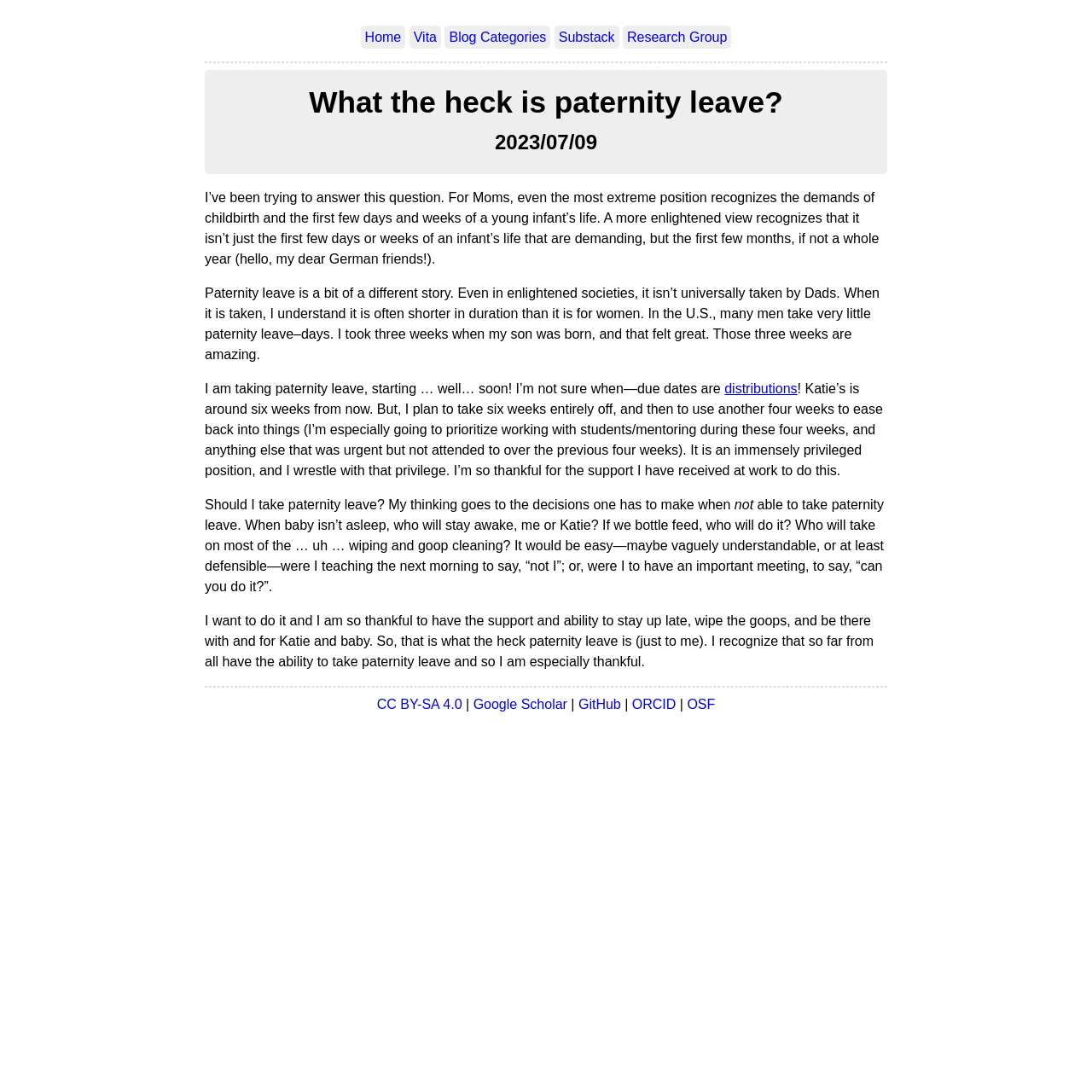Using the element description: "Home", determine the bounding box coordinates. The coordinates should be in the format [left, top, right, bottom], with values between 0 and 1.

[0.33, 0.023, 0.371, 0.045]